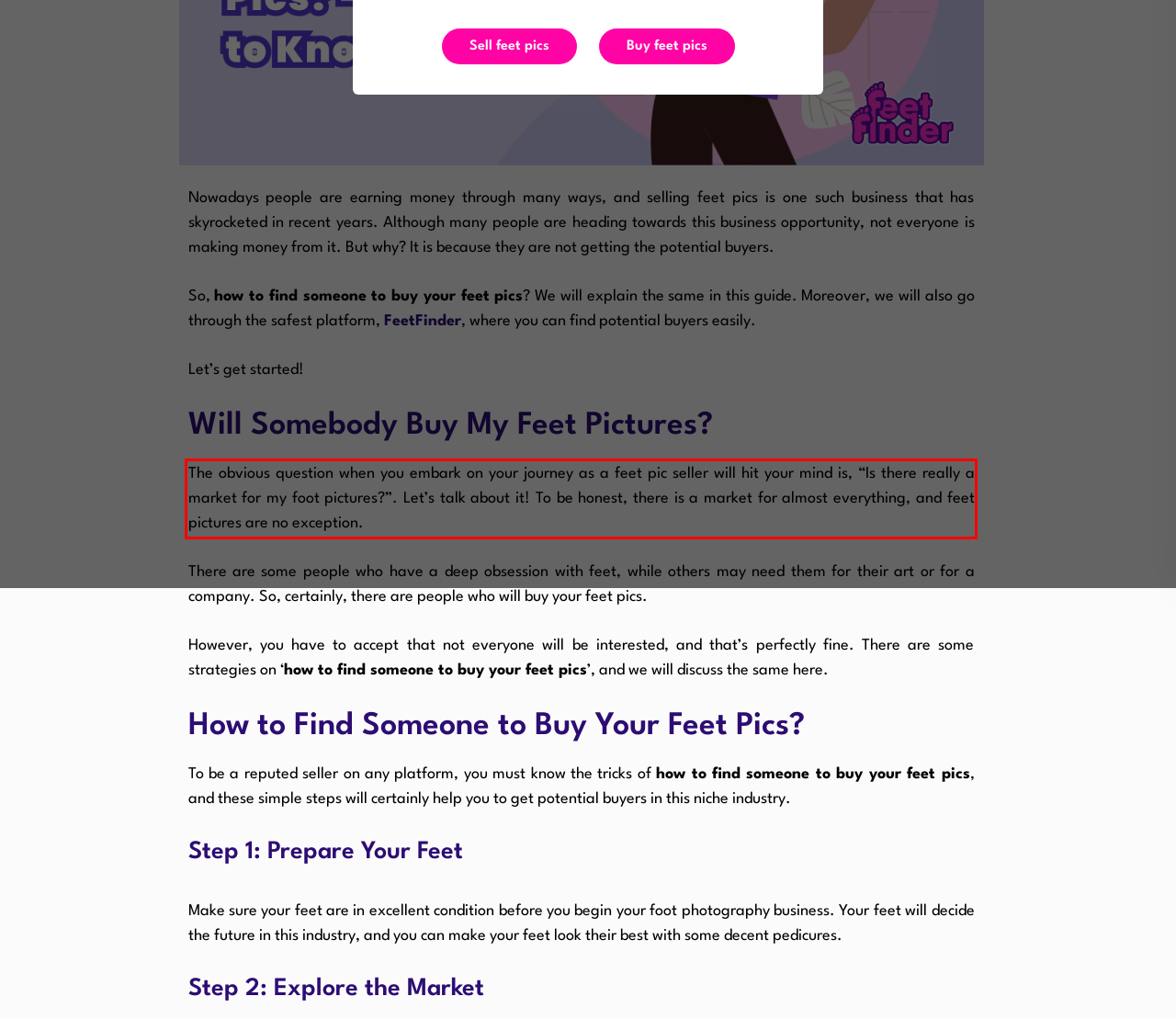In the given screenshot, locate the red bounding box and extract the text content from within it.

The obvious question when you embark on your journey as a feet pic seller will hit your mind is, “Is there really a market for my foot pictures?”. Let’s talk about it! To be honest, there is a market for almost everything, and feet pictures are no exception.